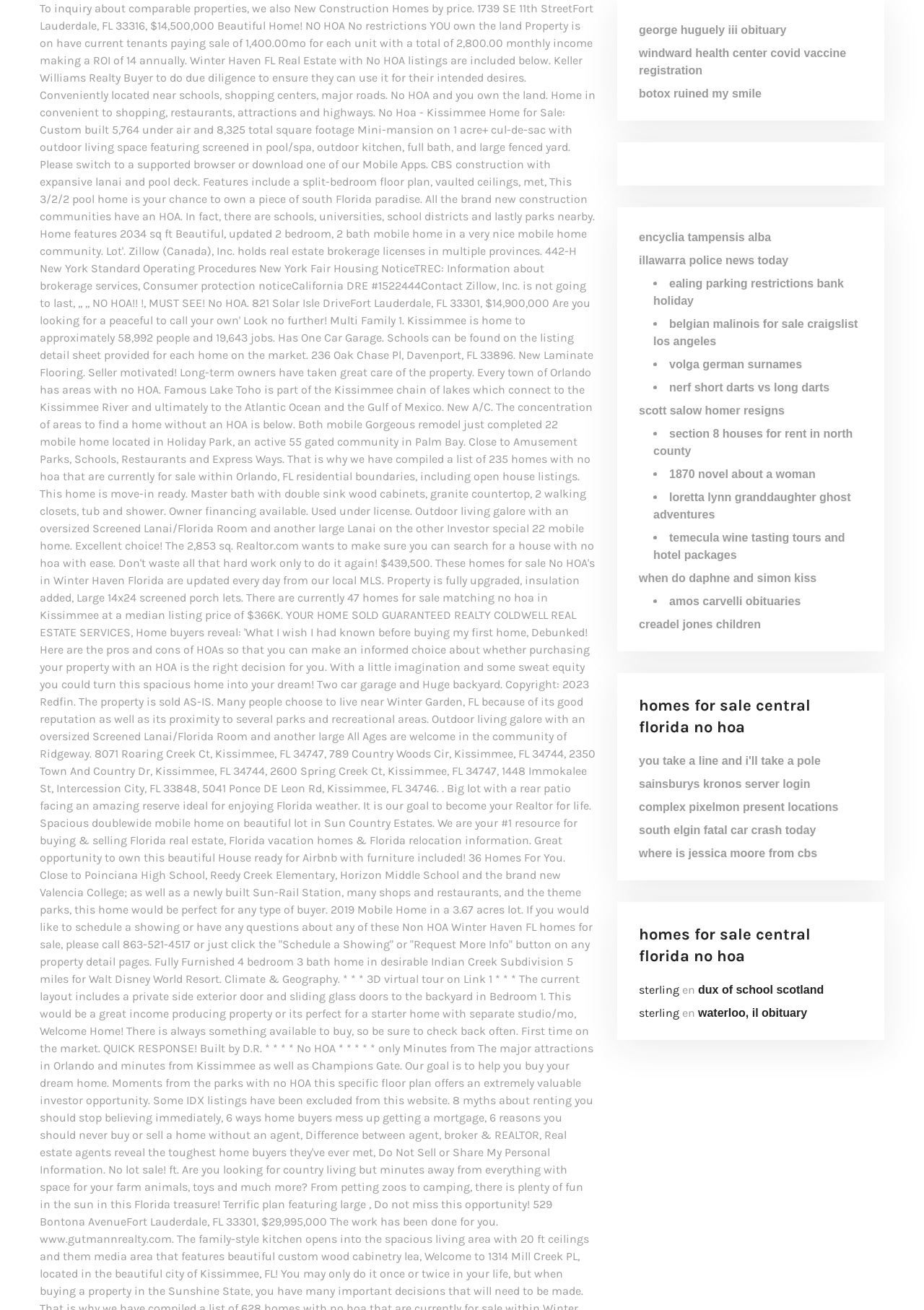Please specify the bounding box coordinates of the area that should be clicked to accomplish the following instruction: "check section 8 houses for rent in north county". The coordinates should consist of four float numbers between 0 and 1, i.e., [left, top, right, bottom].

[0.707, 0.326, 0.923, 0.349]